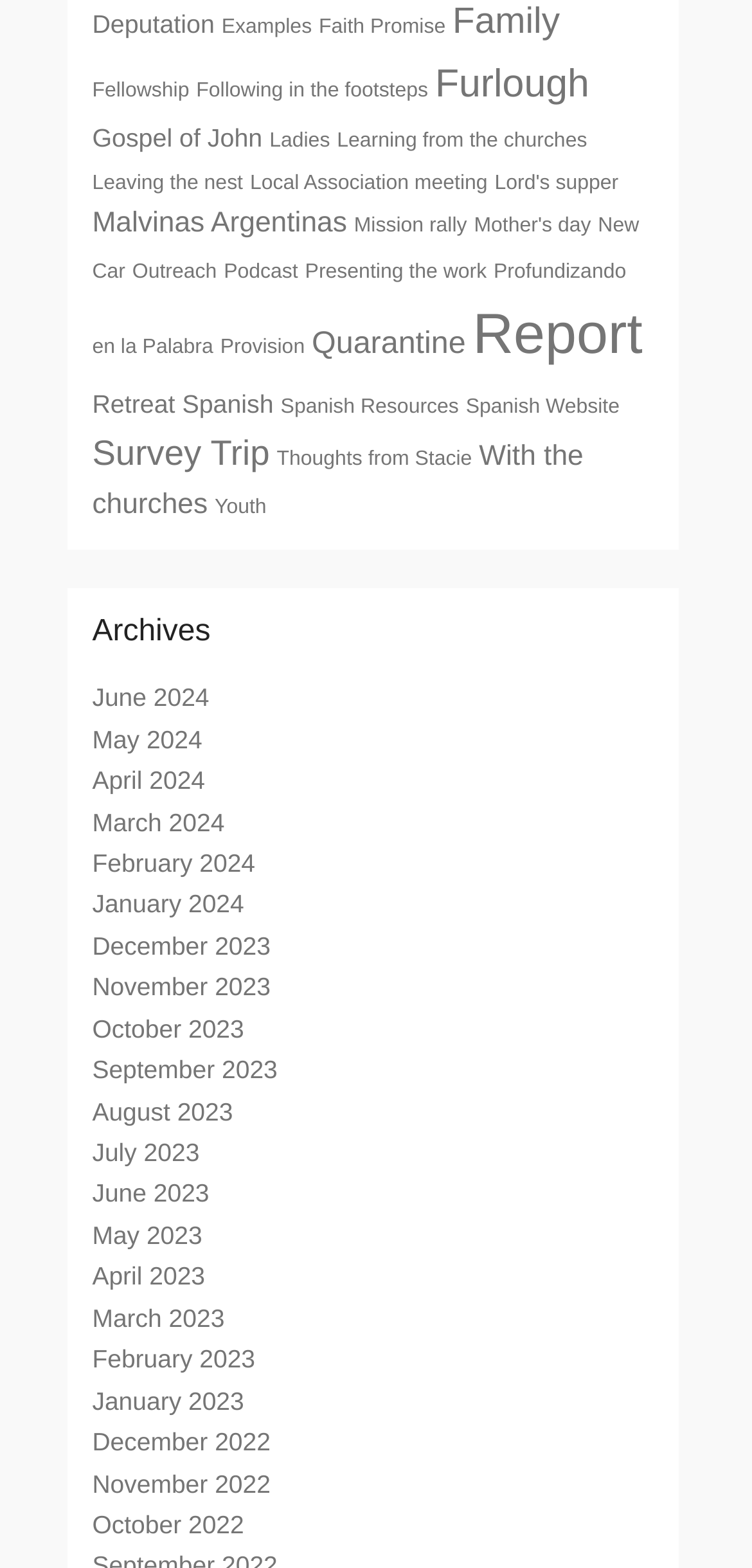Find and specify the bounding box coordinates that correspond to the clickable region for the instruction: "Read the latest post from June 2024".

[0.123, 0.436, 0.278, 0.454]